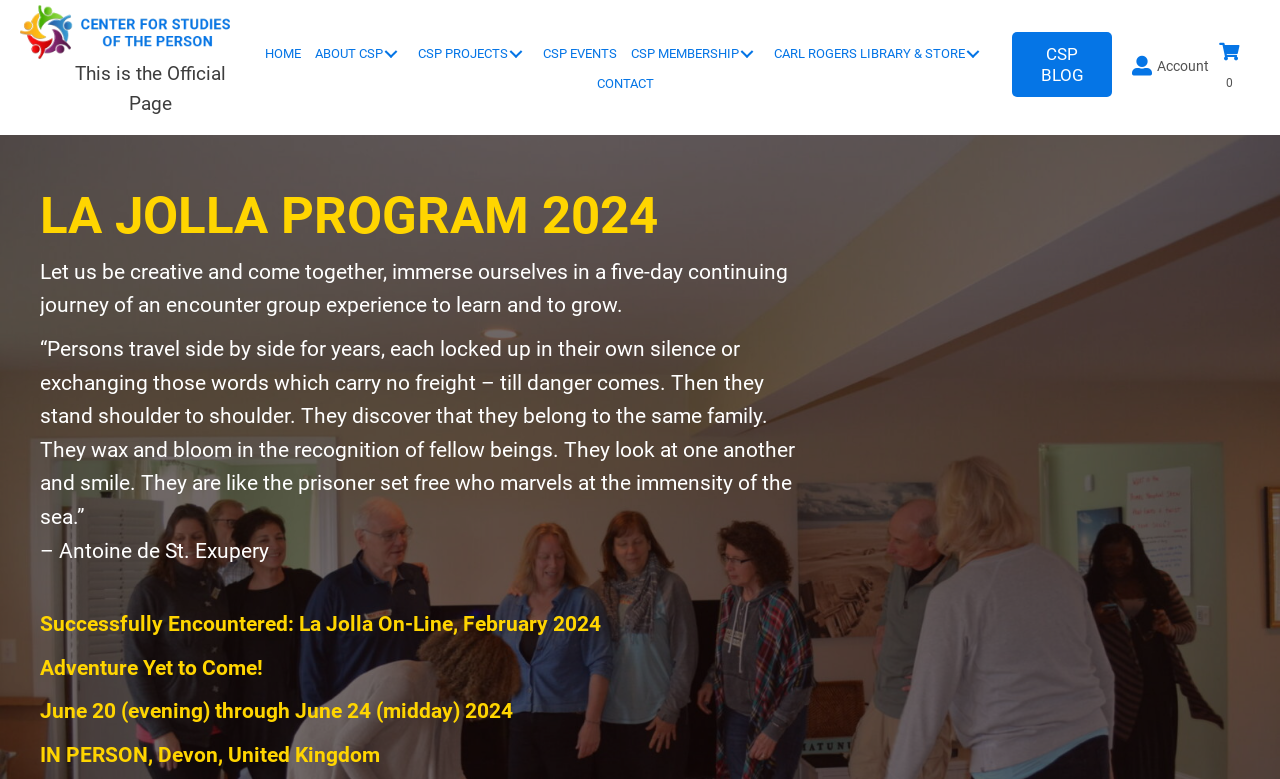Using the provided element description: "Contact", determine the bounding box coordinates of the corresponding UI element in the screenshot.

[0.461, 0.095, 0.517, 0.122]